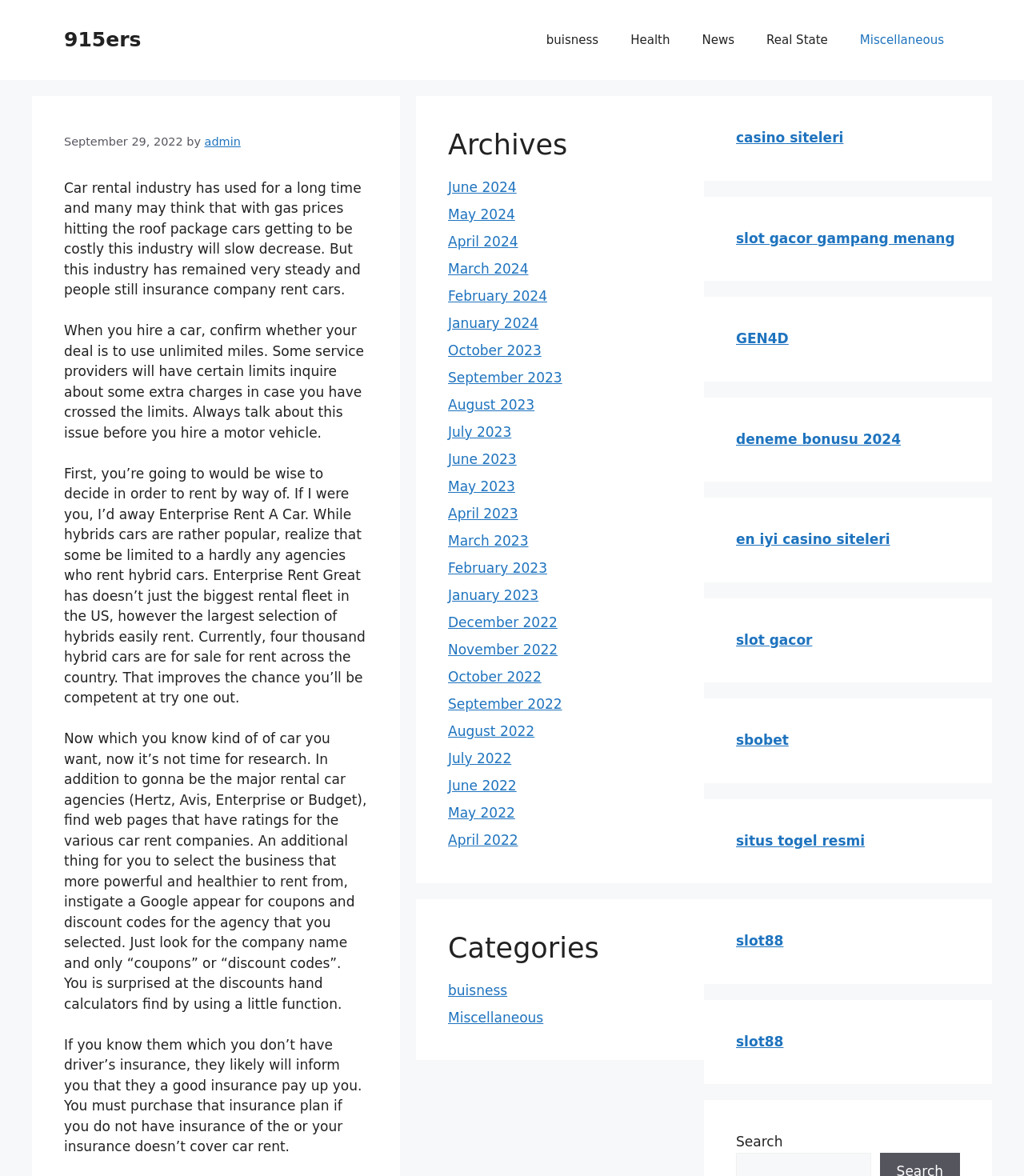Articulate a detailed summary of the webpage's content and design.

The webpage is about car loan trouble and auto finance, with a focus on providing solutions and advice. At the top, there is a banner with the site's name, "915ers", and a navigation menu with links to various categories such as "buisness", "Health", "News", "Real State", and "Miscellaneous".

Below the navigation menu, there is a header section with a timestamp, "September 29, 2022", and a link to the author, "admin". The main content of the page is divided into four paragraphs, each discussing a different aspect of car rental and finance. The first paragraph talks about the car rental industry and how it has remained steady despite gas prices. The second paragraph advises readers to confirm whether their car rental deal includes unlimited miles. The third paragraph discusses the benefits of renting a hybrid car from Enterprise Rent A Car. The fourth paragraph provides tips on researching and finding discounts for car rentals.

On the right side of the page, there is a complementary section with a heading "Archives" that lists links to monthly archives from June 2024 to September 2022. Below the archives, there is another complementary section with a heading "Categories" that lists links to categories such as "buisness" and "Miscellaneous".

Further down the page, there are several complementary sections with links to various websites, including casino sites, slot games, and sports betting sites. At the bottom of the page, there is a search bar with a label "Search".